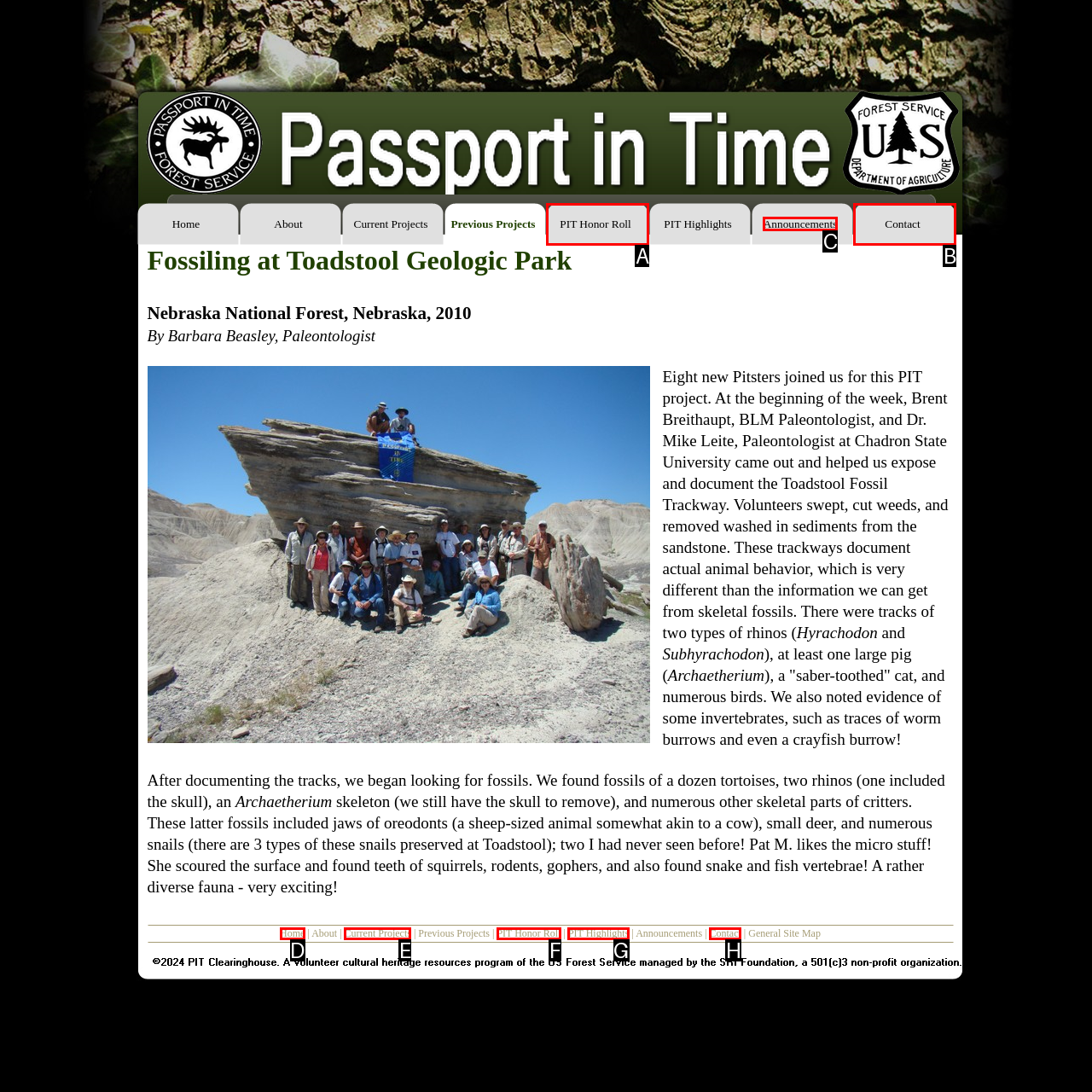From the given choices, which option should you click to complete this task: check announcements? Answer with the letter of the correct option.

C